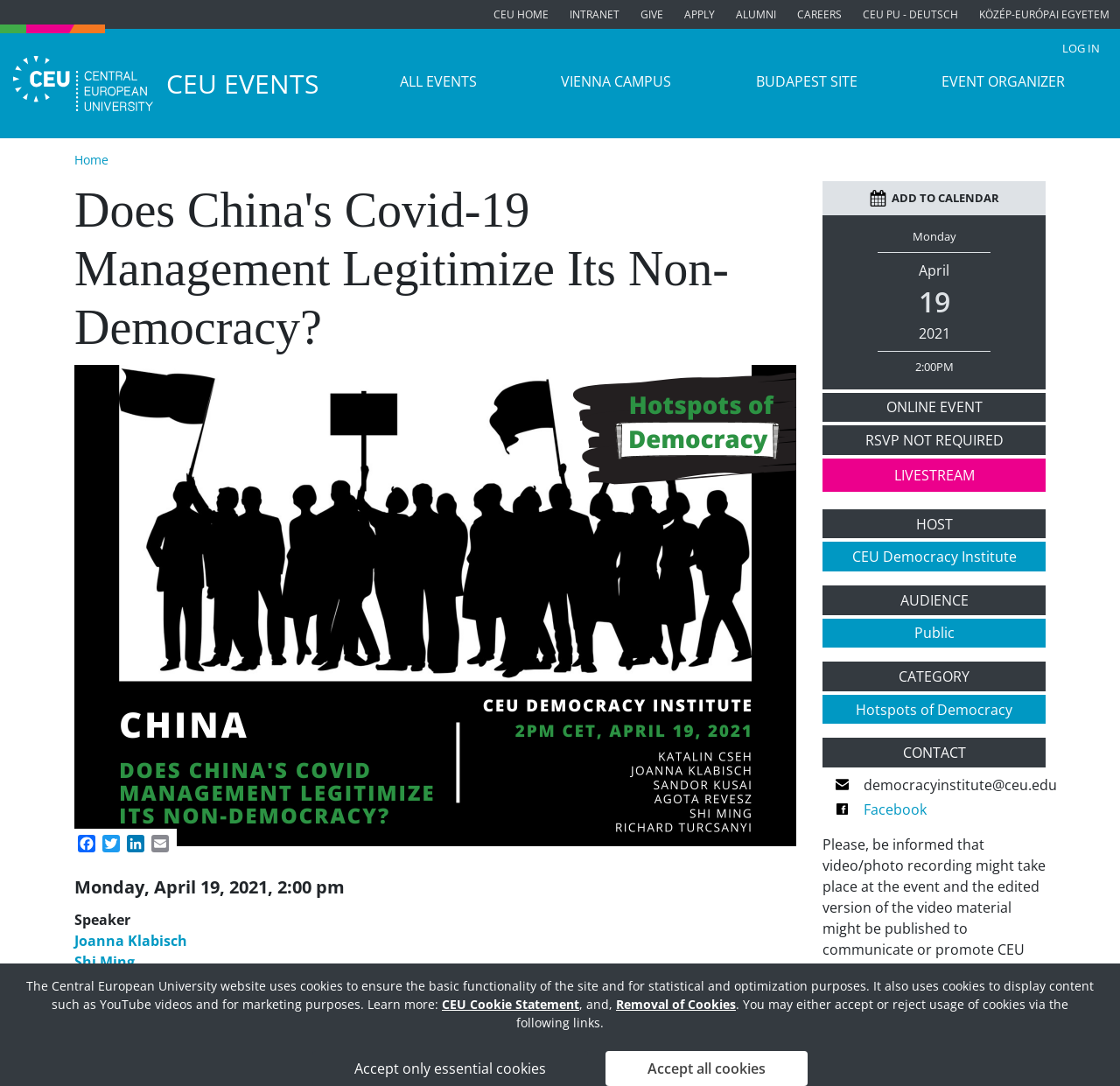Locate the bounding box coordinates of the clickable element to fulfill the following instruction: "Click LOG IN". Provide the coordinates as four float numbers between 0 and 1 in the format [left, top, right, bottom].

[0.942, 0.031, 0.988, 0.059]